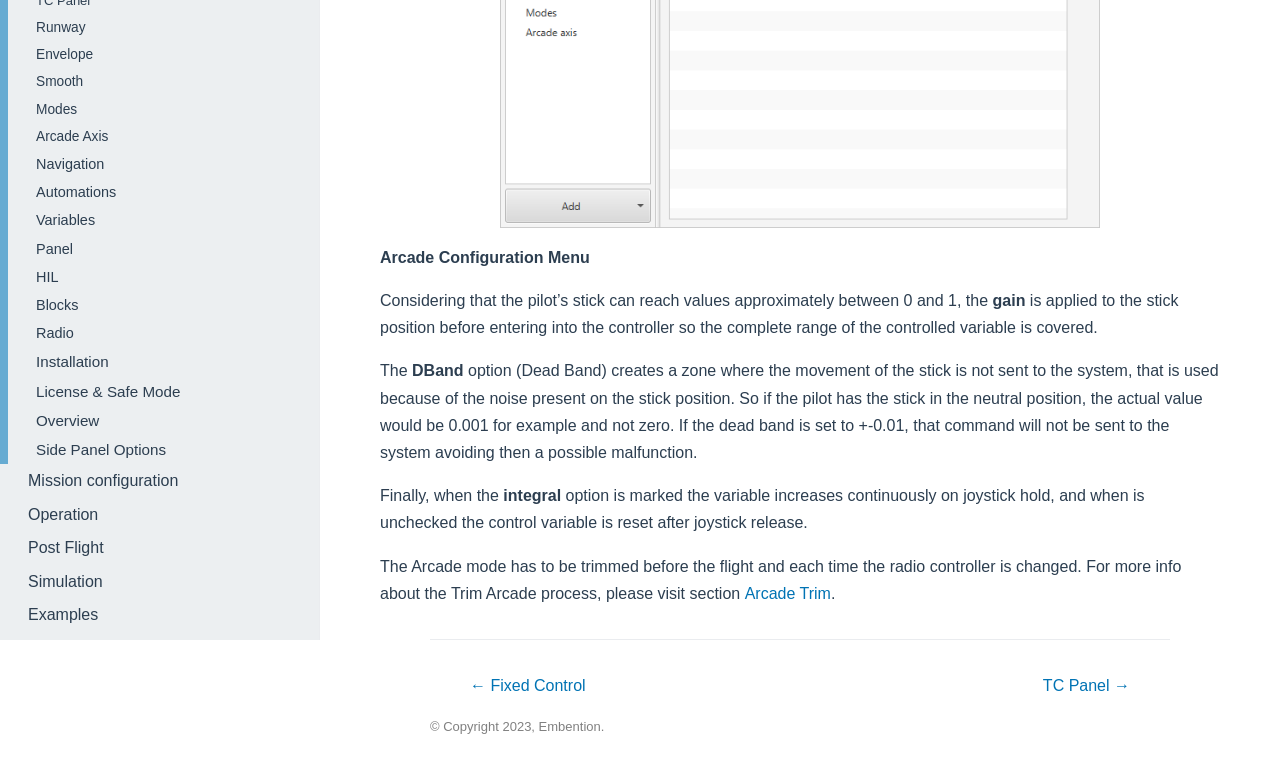Identify the bounding box coordinates for the UI element described as: "License & Safe Mode". The coordinates should be provided as four floats between 0 and 1: [left, top, right, bottom].

[0.0, 0.483, 0.249, 0.521]